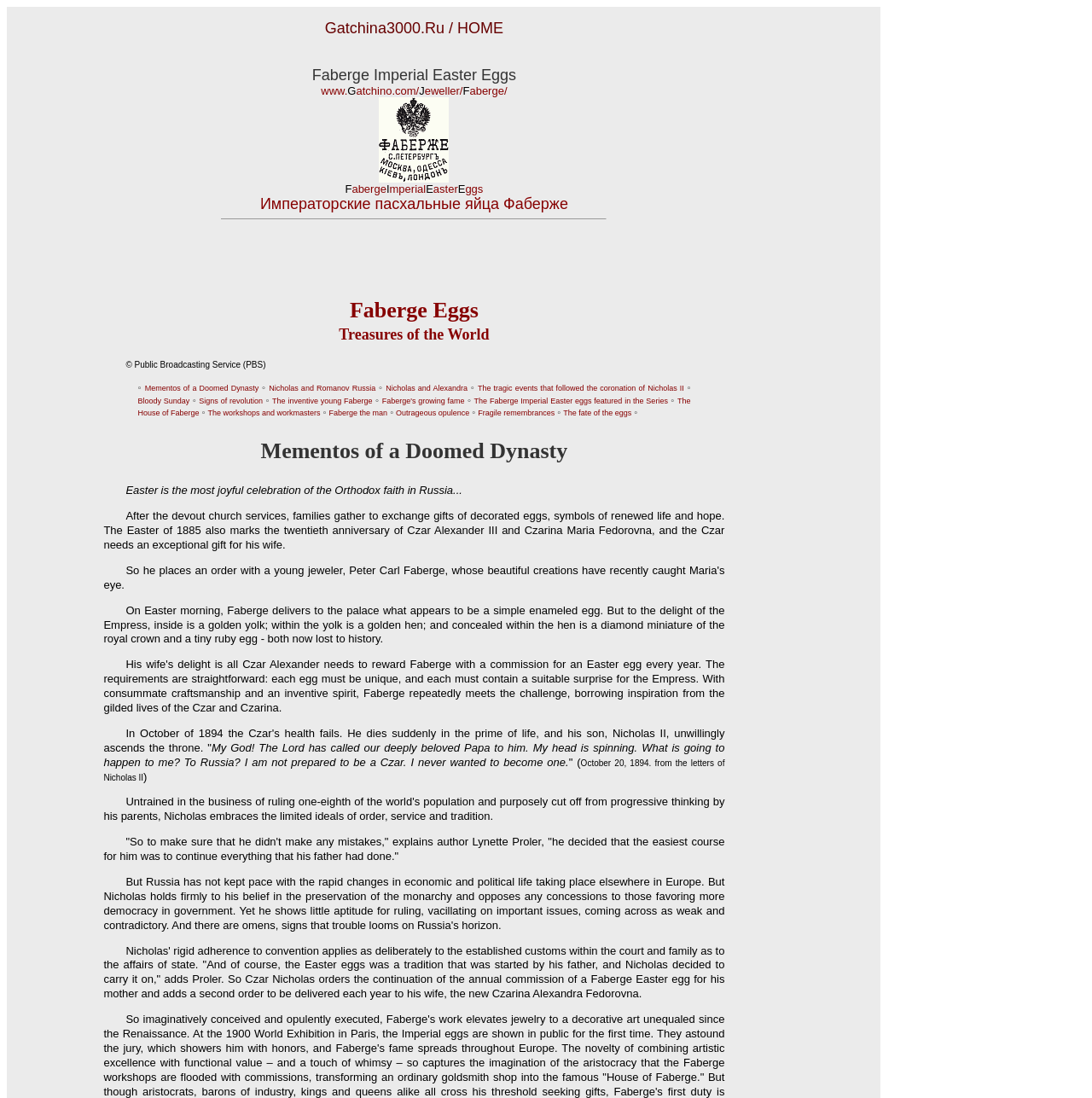What is the shape of the special gift delivered by Faberge to the palace?
Answer the question with a single word or phrase by looking at the picture.

Egg